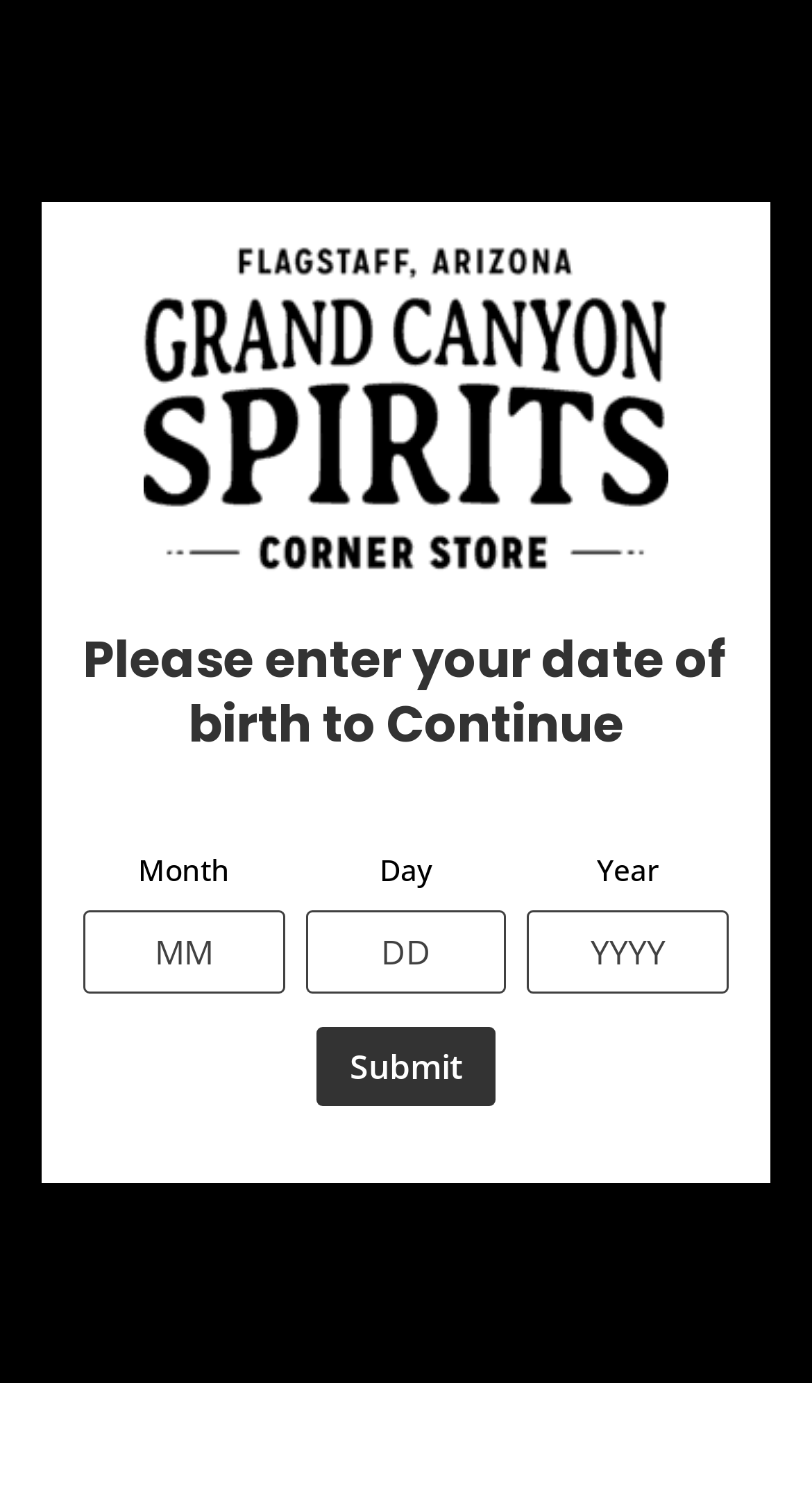Based on the element description "River Trip Orders", predict the bounding box coordinates of the UI element.

[0.314, 0.146, 0.686, 0.191]